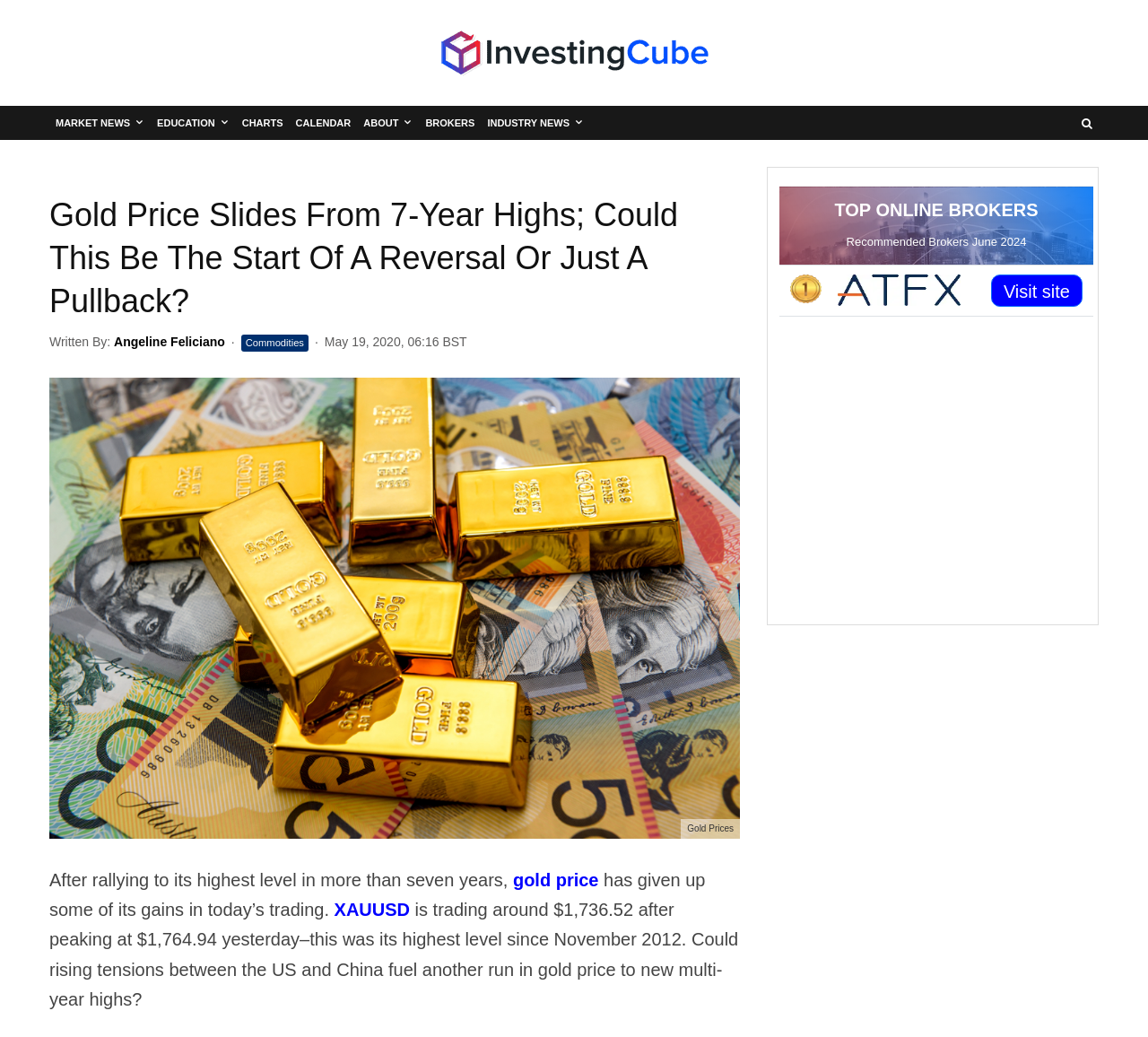What is the current gold price?
Look at the image and provide a detailed response to the question.

I found the answer by looking at the text that says 'is trading around $1,736.52 after peaking at $1,764.94 yesterday'.